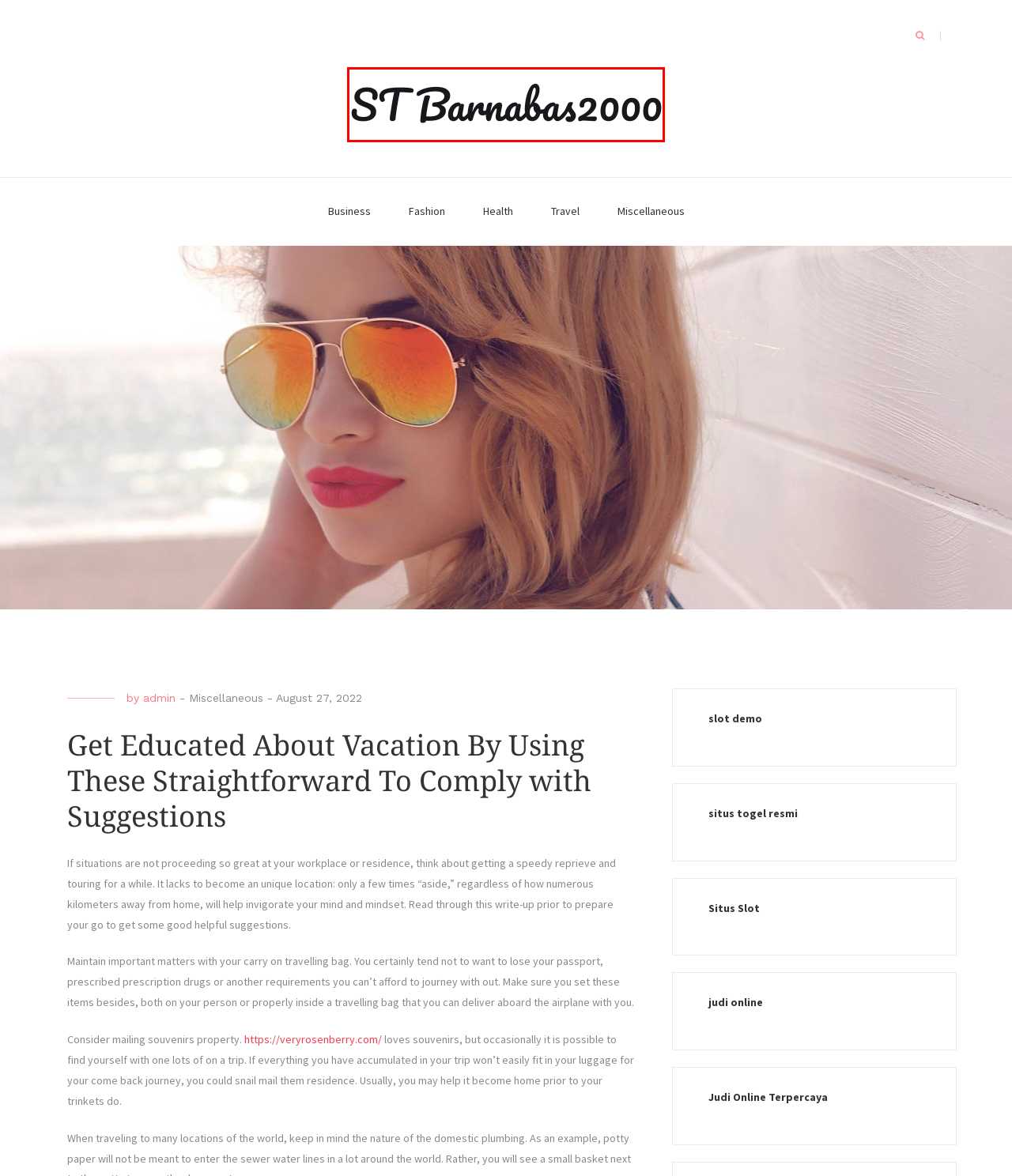You have been given a screenshot of a webpage with a red bounding box around a UI element. Select the most appropriate webpage description for the new webpage that appears after clicking the element within the red bounding box. The choices are:
A. Travel – ST Barnabas2000
B. Asia99 ☣️ Daftar Situs Slot Gacor Maxwin Dengan Fitur Game Vip Sultan Terbaru 2024
C. ST Barnabas2000
D. admin – ST Barnabas2000
E. Business – ST Barnabas2000
F. Fashion – ST Barnabas2000
G. Daftar 10 Bandar Togel Online Terpercaya dan Terlengkap di Indonesia
H. Miscellaneous – ST Barnabas2000

C